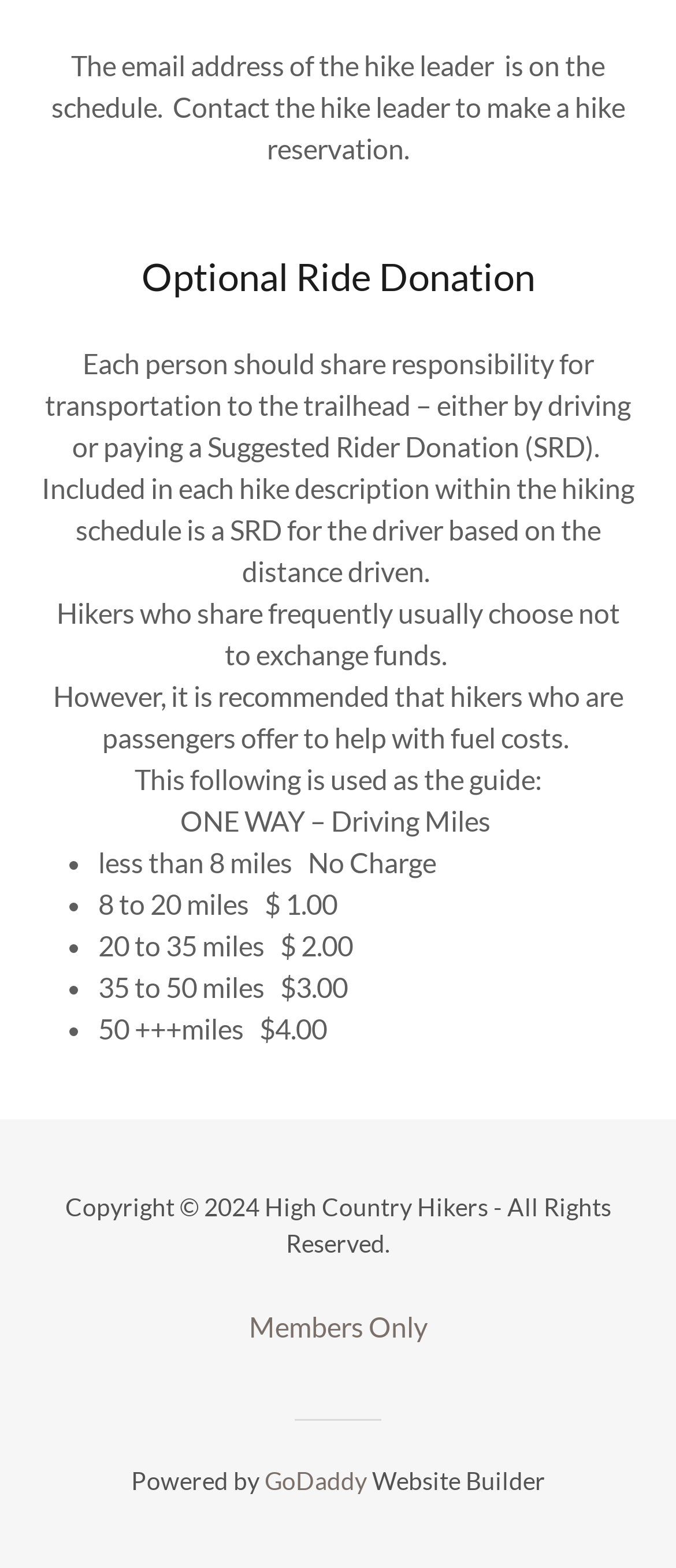For the given element description GoDaddy, determine the bounding box coordinates of the UI element. The coordinates should follow the format (top-left x, top-left y, bottom-right x, bottom-right y) and be within the range of 0 to 1.

[0.391, 0.934, 0.542, 0.953]